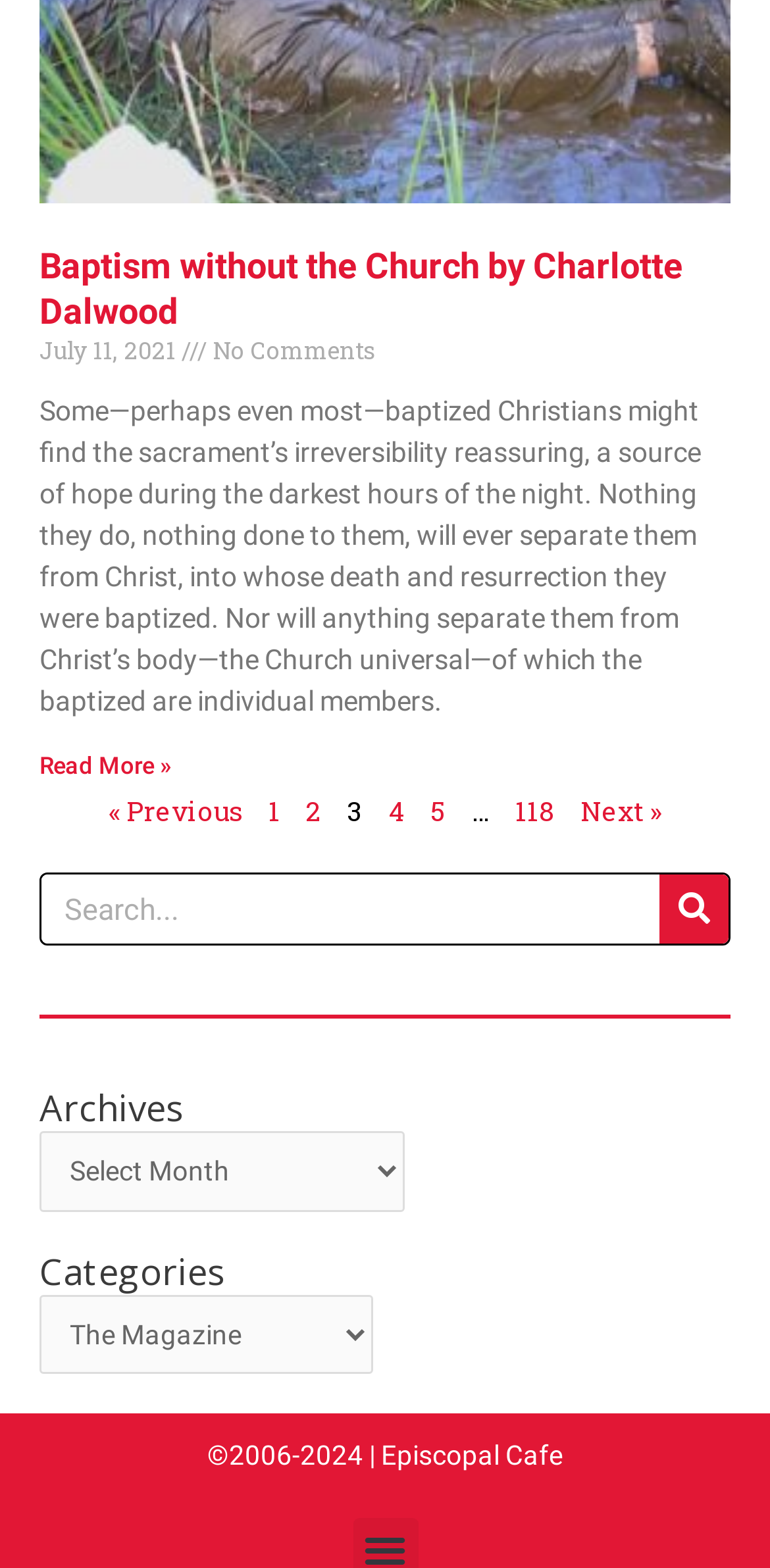Provide the bounding box coordinates for the specified HTML element described in this description: "parent_node: Search name="s" placeholder="Search..."". The coordinates should be four float numbers ranging from 0 to 1, in the format [left, top, right, bottom].

[0.054, 0.558, 0.856, 0.602]